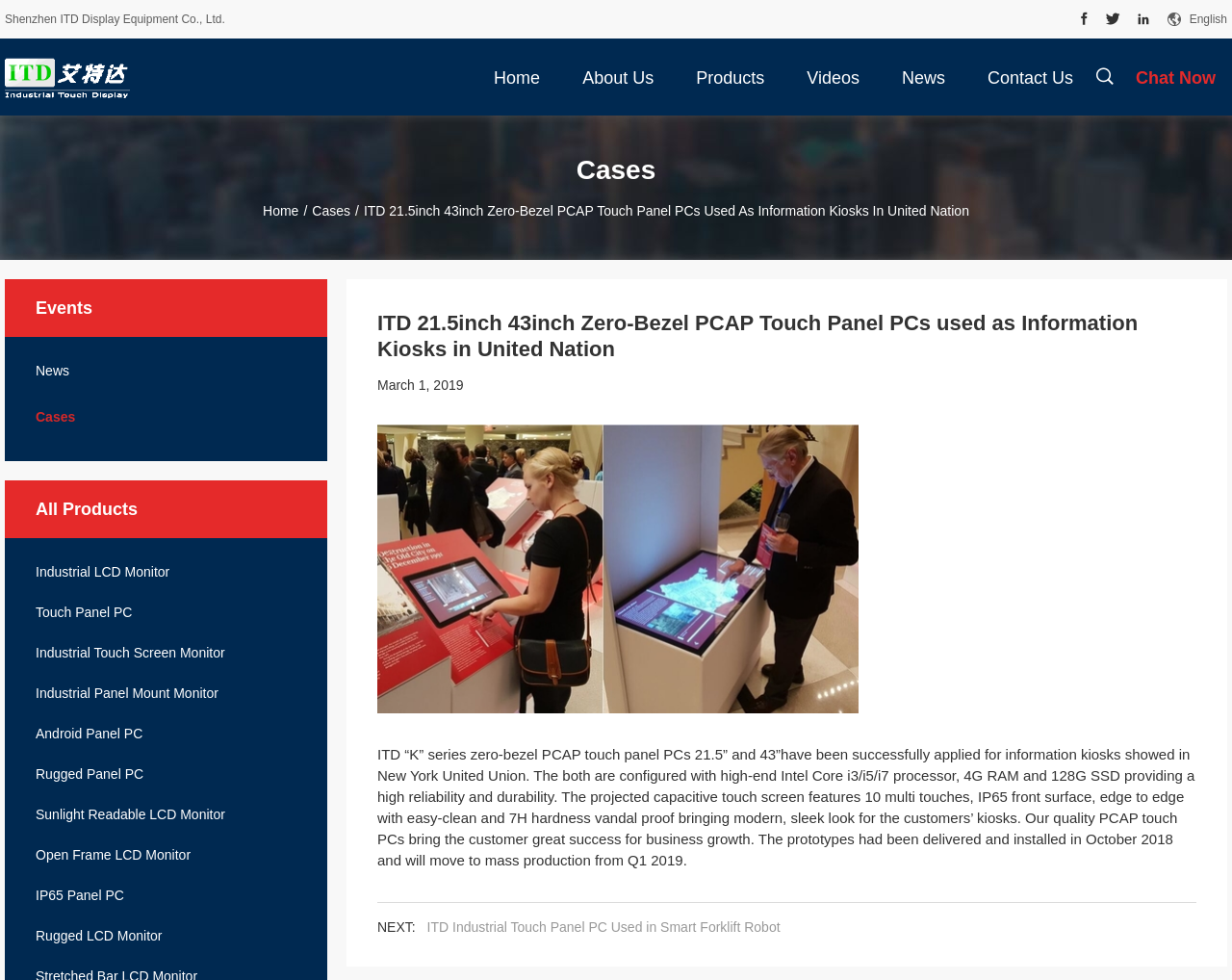Identify and provide the main heading of the webpage.

ITD 21.5inch 43inch Zero-Bezel PCAP Touch Panel PCs used as Information Kiosks in United Nation